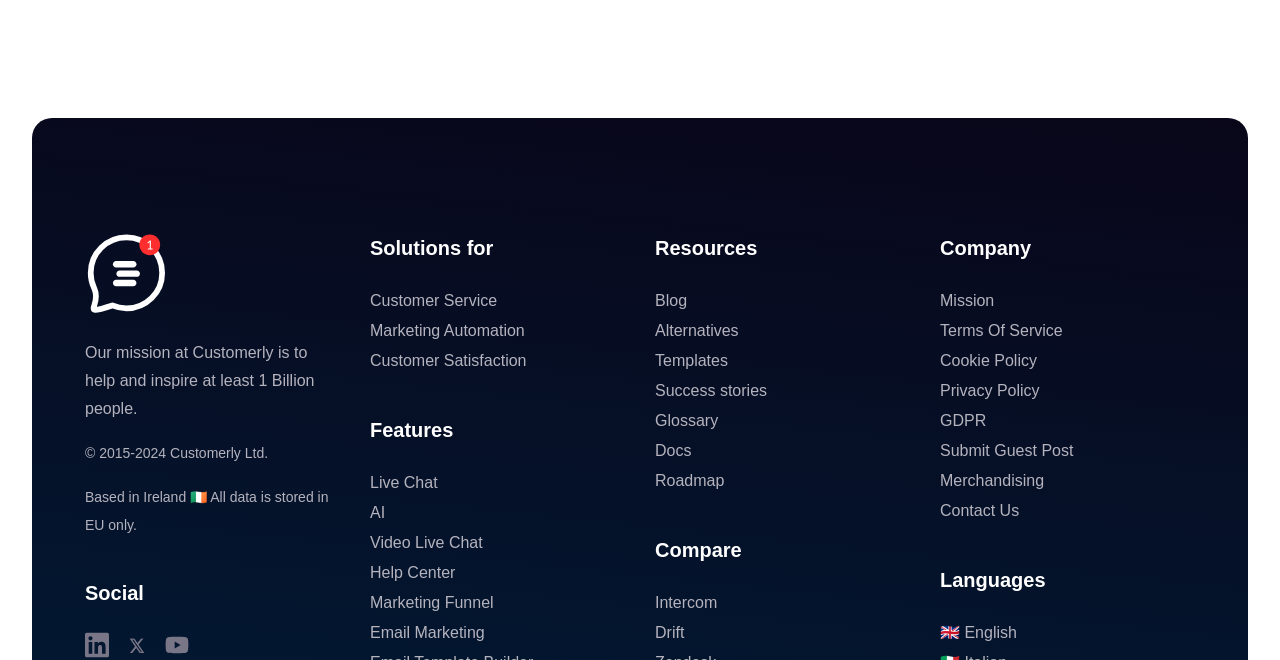What is the company's mission?
Answer the question based on the image using a single word or a brief phrase.

Help and inspire at least 1 Billion people